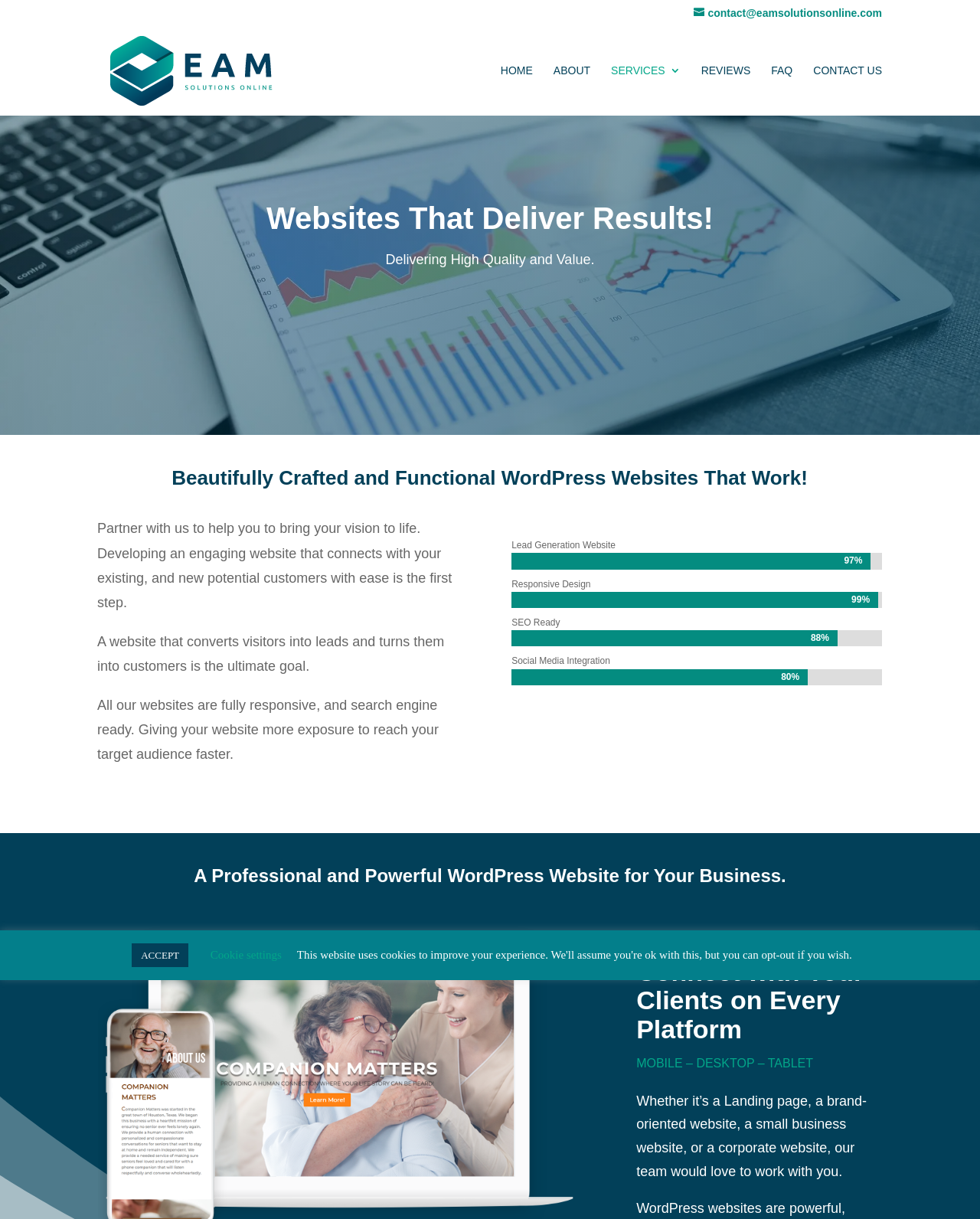Use a single word or phrase to answer the question: What type of websites does the company build?

WordPress Websites